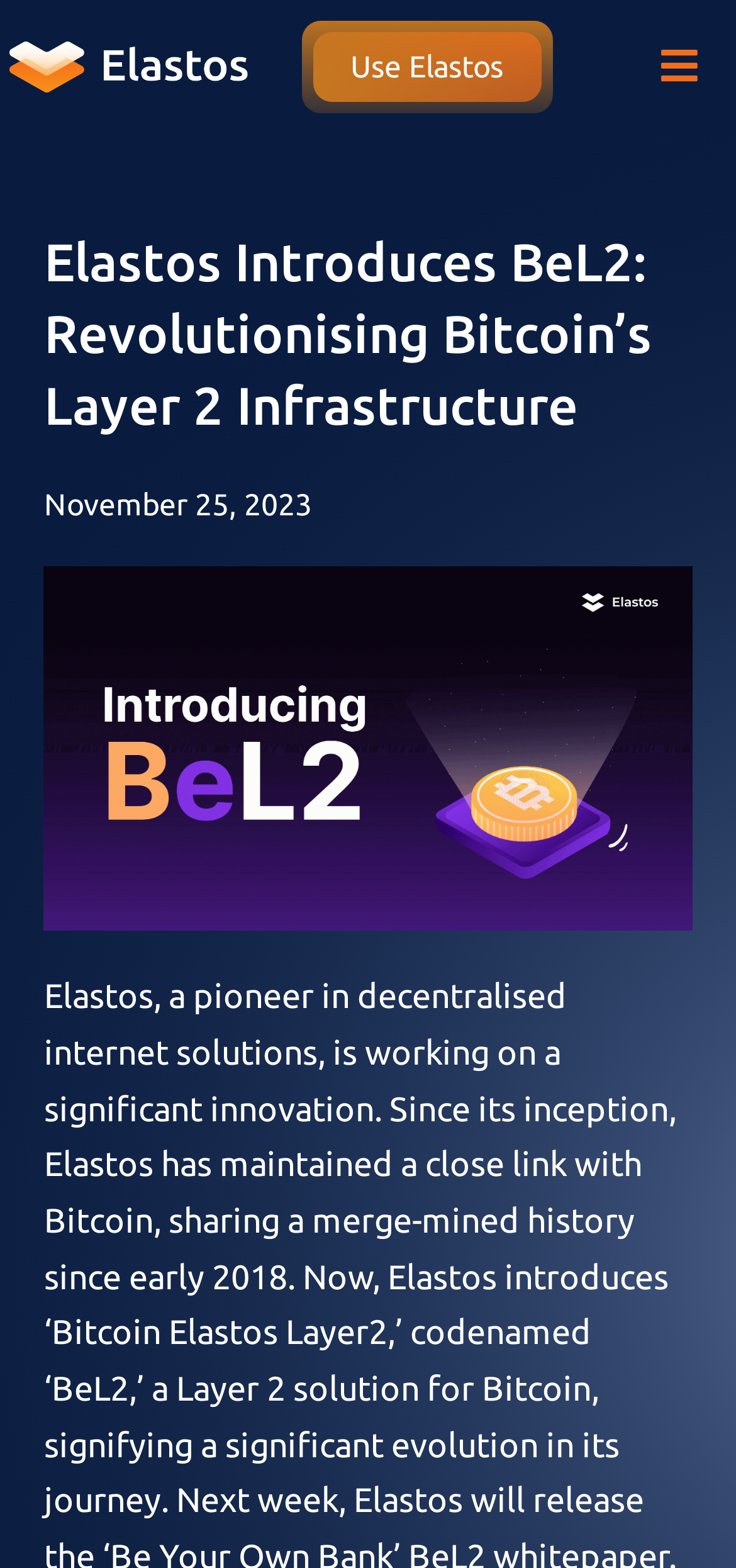Write an elaborate caption that captures the essence of the webpage.

The webpage is about Elastos introducing BeL2, a groundbreaking Layer 2 solution to enhance Bitcoin's capabilities. At the top left corner, there is a "Skip to content" link. Next to it, there is an empty link. On the top right corner, there is a "Toggle Menu" button. Below the button, there is a "Use Elastos" link.

The main content starts with a heading that reads "Elastos Introduces BeL2: Revolutionising Bitcoin’s Layer 2 Infrastructure" which is positioned at the top center of the page. Below the heading, there is a time stamp "November 25, 2023" on the left side. 

Under the time stamp, there is a large image of BeL2, which takes up most of the page's width and is centered. The image is positioned below the heading and time stamp, and it is the main visual element on the page.